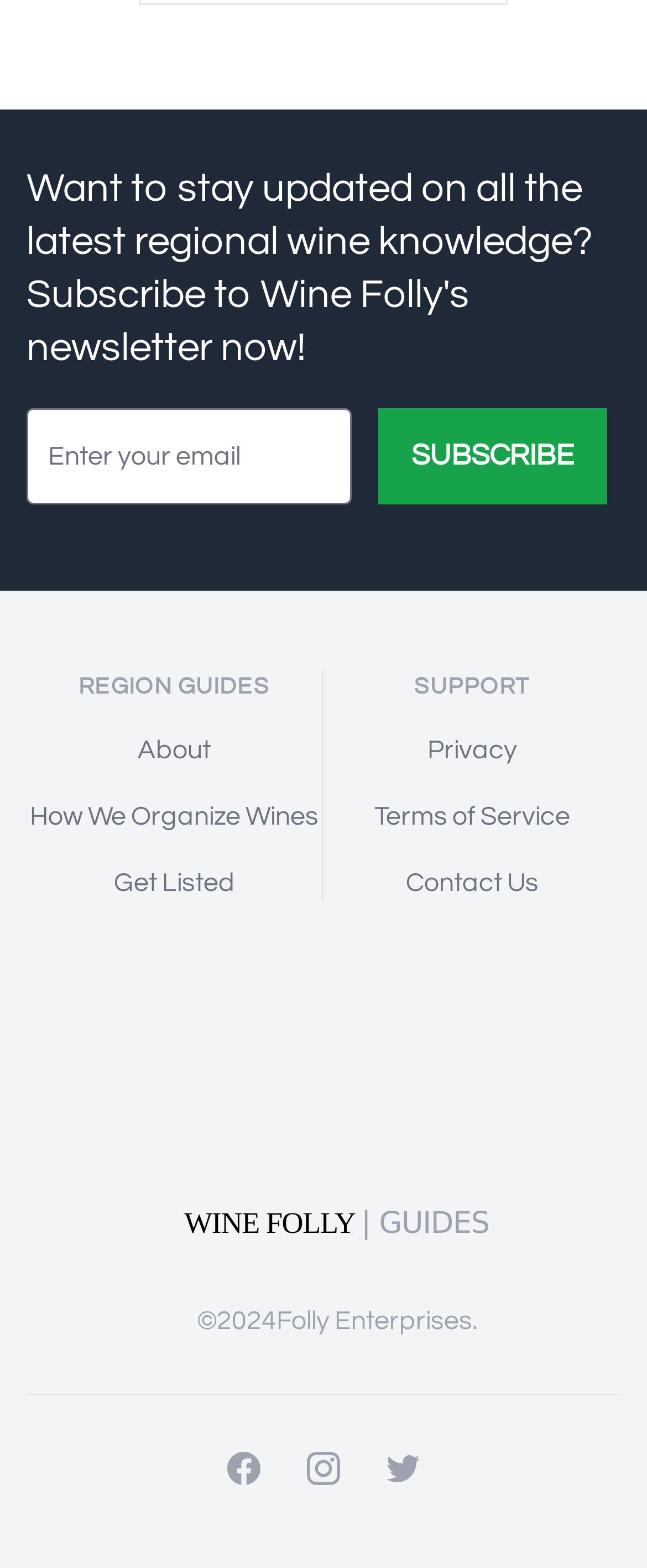What is the copyright year of Wine Folly's content?
Kindly offer a detailed explanation using the data available in the image.

The link '©2024 Folly Enterprises.' is located at the bottom of the webpage, indicating that the copyright year of Wine Folly's content is 2024.